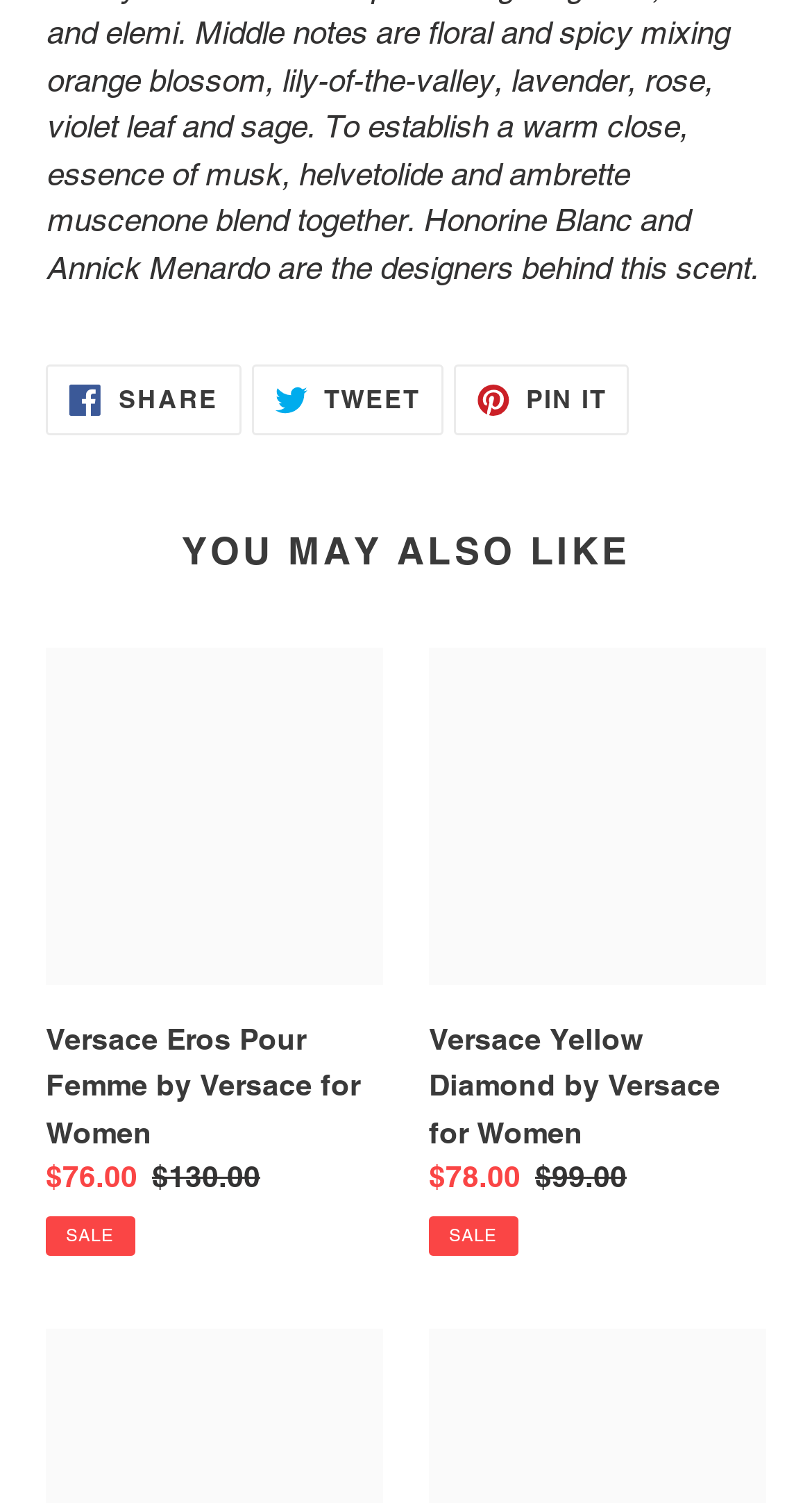Respond to the following query with just one word or a short phrase: 
What is the regular price of Versace Yellow Diamond?

$99.00